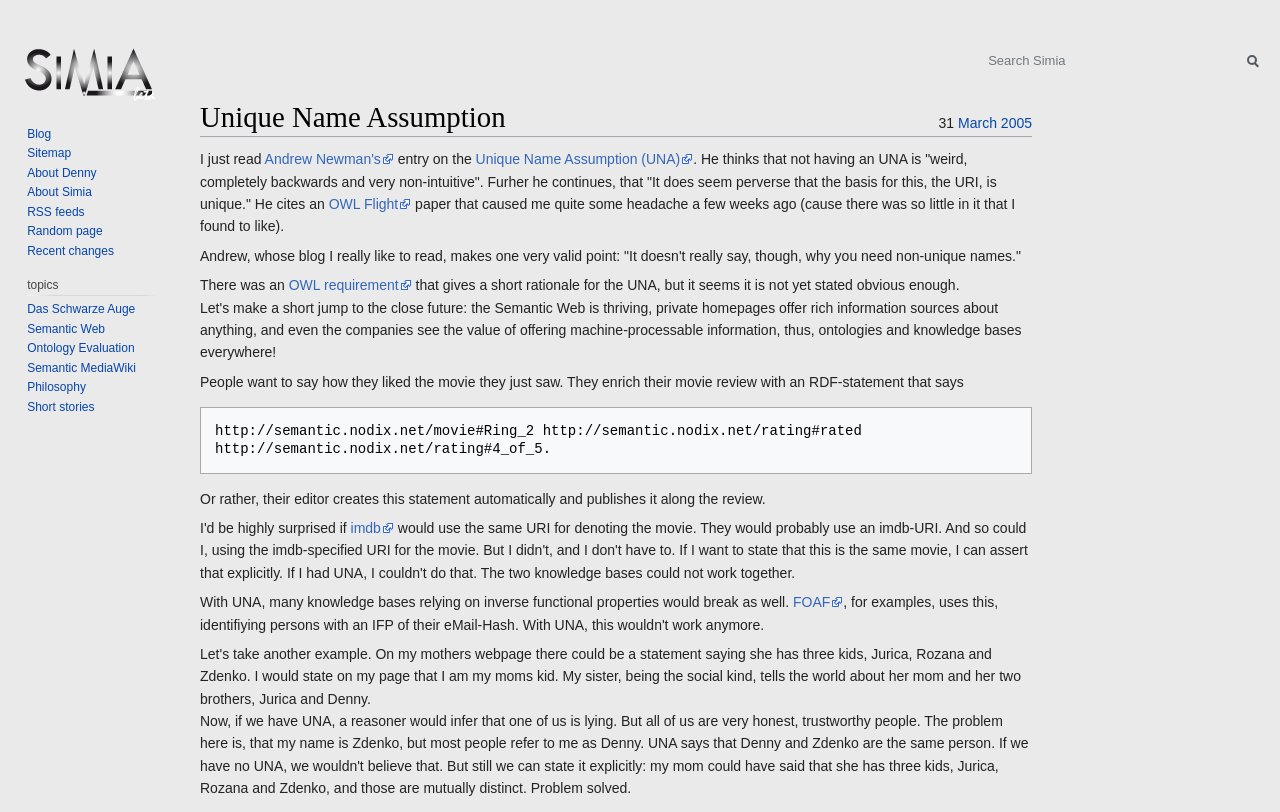Can you extract the headline from the webpage for me?

Unique Name Assumption